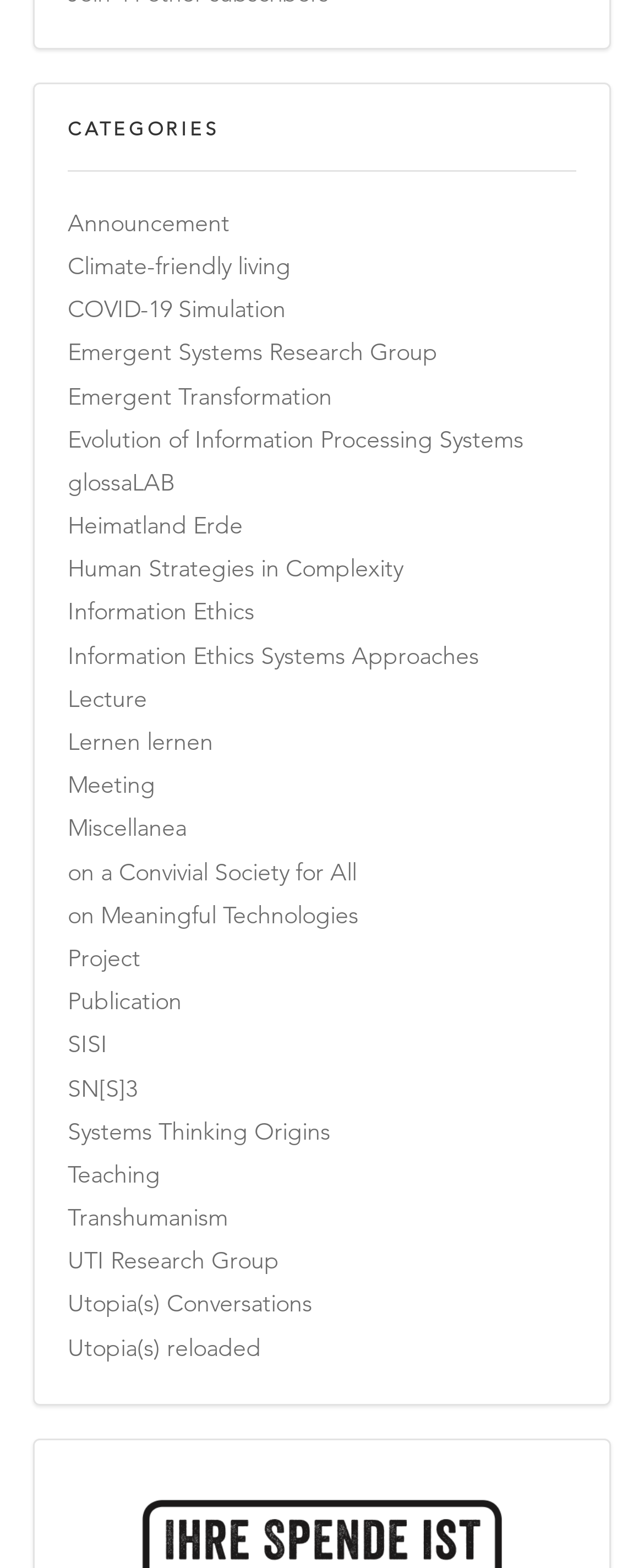Find the bounding box coordinates of the clickable region needed to perform the following instruction: "Access Utopia(s) Conversations". The coordinates should be provided as four float numbers between 0 and 1, i.e., [left, top, right, bottom].

[0.105, 0.82, 0.485, 0.844]